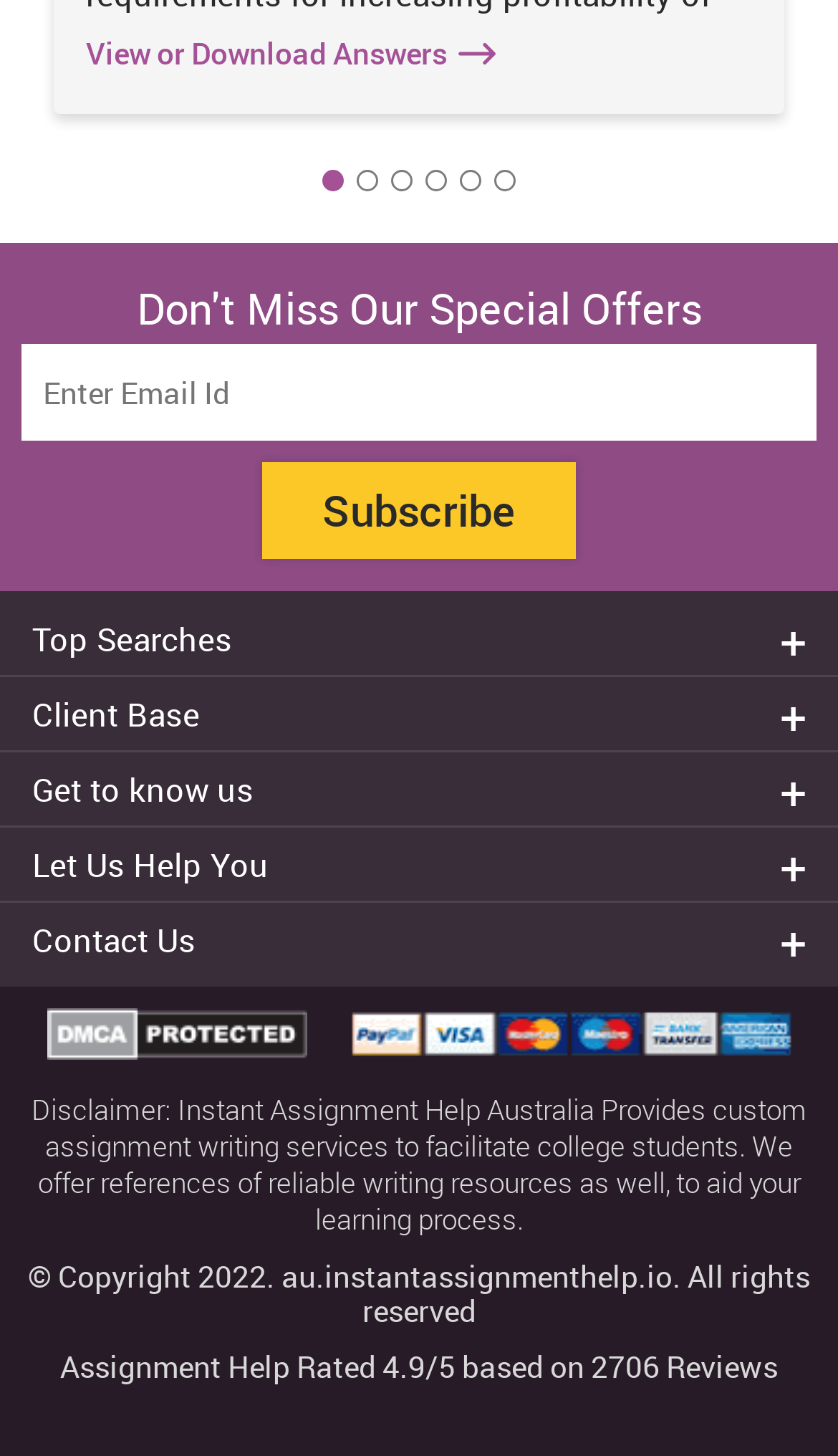How many tabs are available in the tablist?
Using the information from the image, answer the question thoroughly.

The tablist has 6 tabs, labeled as '1 of 6', '2 of 6', ..., '6 of 6', indicating that there are 6 options to choose from.